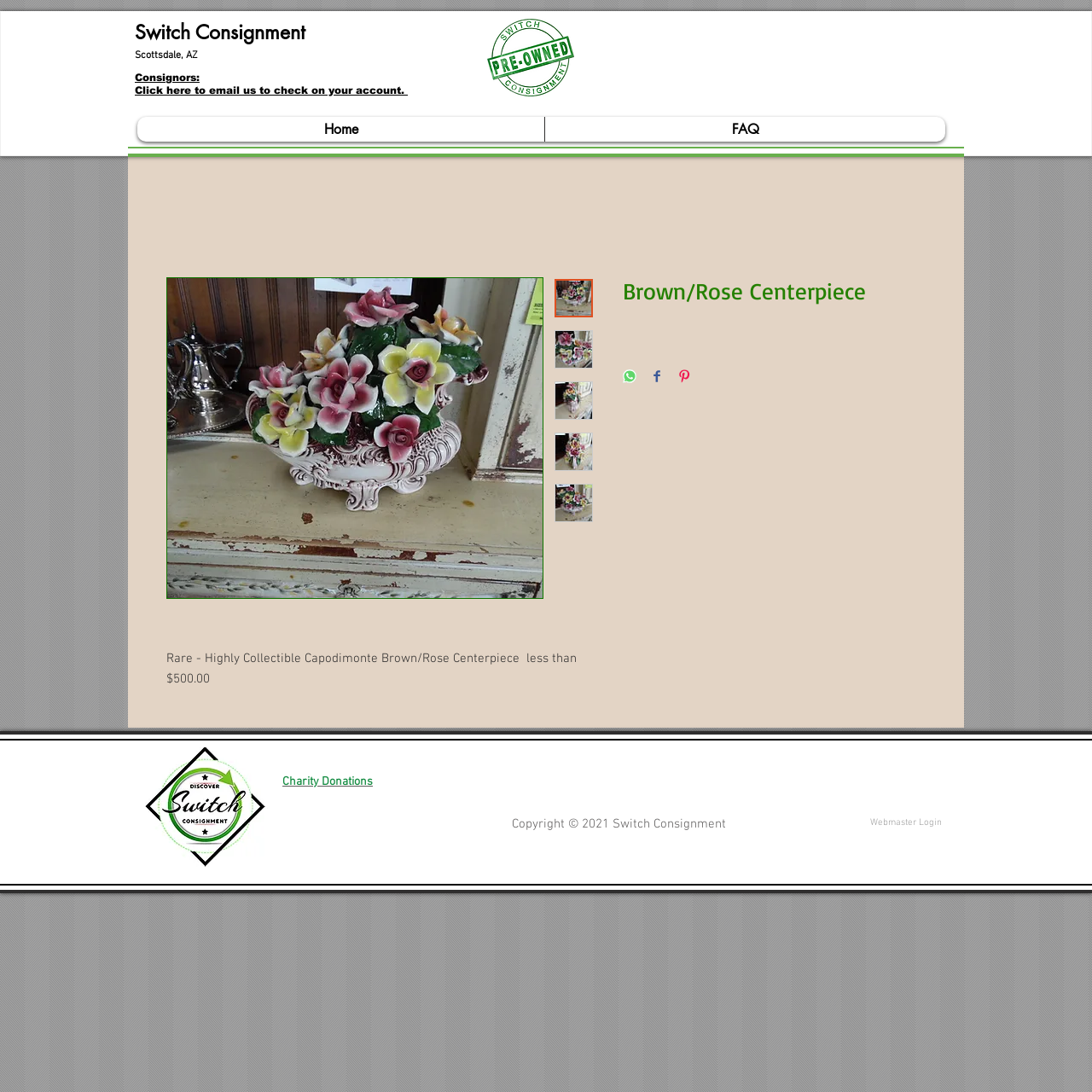Using the information shown in the image, answer the question with as much detail as possible: What is the price range of the centerpiece?

The price range of the centerpiece can be found in the StaticText element with the text 'Rare - Highly Collectible Capodimonte Brown/Rose Centerpiece less than $500.00'.